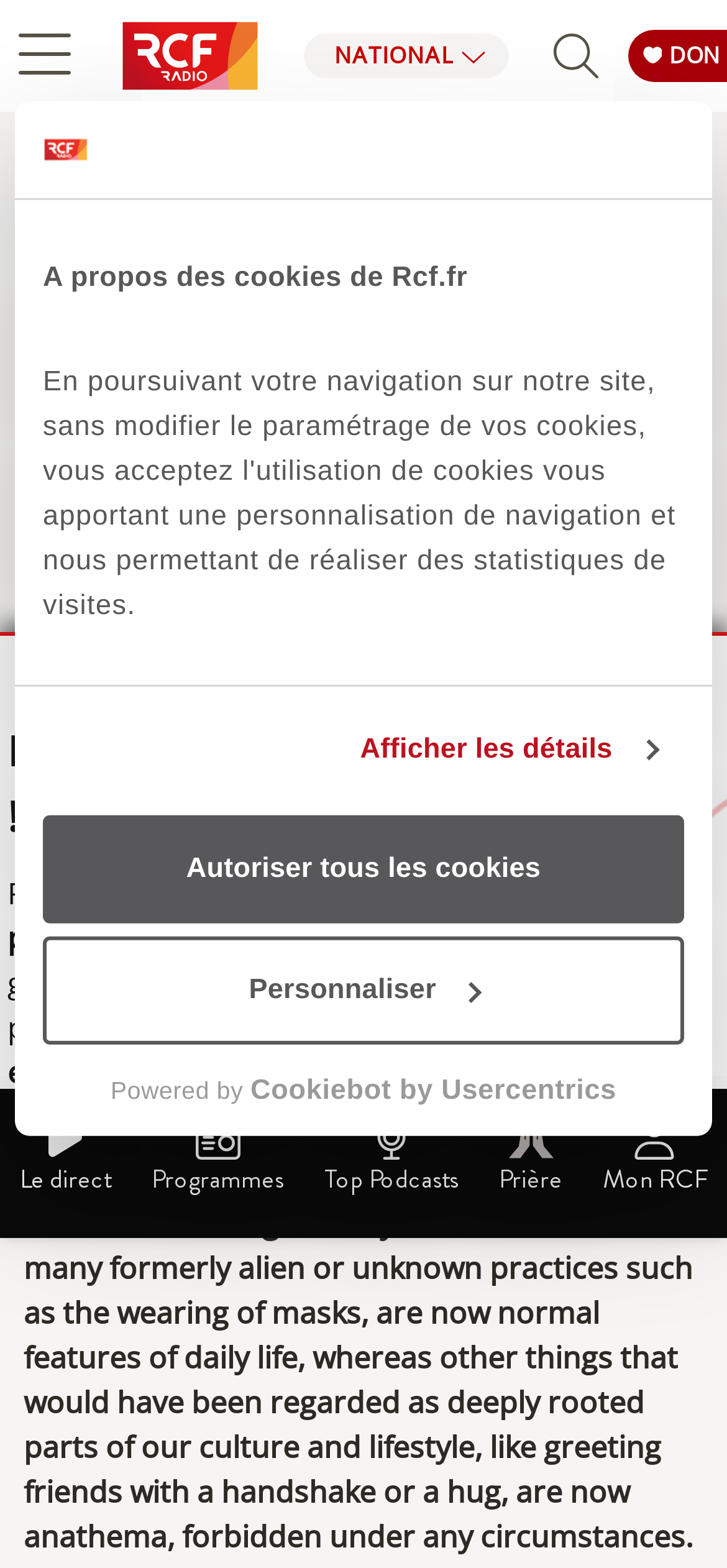Could you highlight the region that needs to be clicked to execute the instruction: "Click the 'Personnaliser' button"?

[0.059, 0.598, 0.941, 0.667]